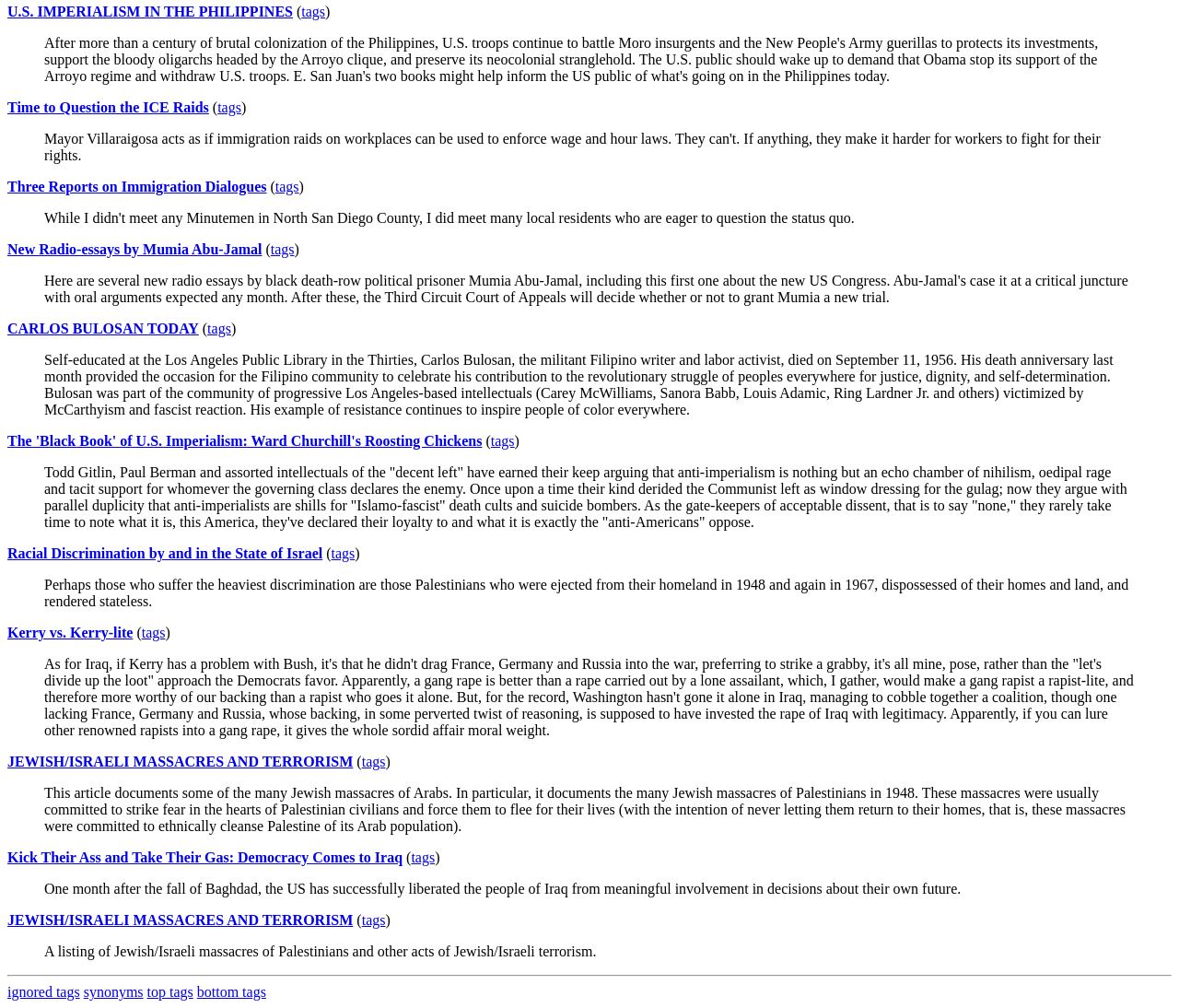Locate the bounding box of the user interface element based on this description: "CARLOS BULOSAN TODAY".

[0.006, 0.318, 0.169, 0.334]